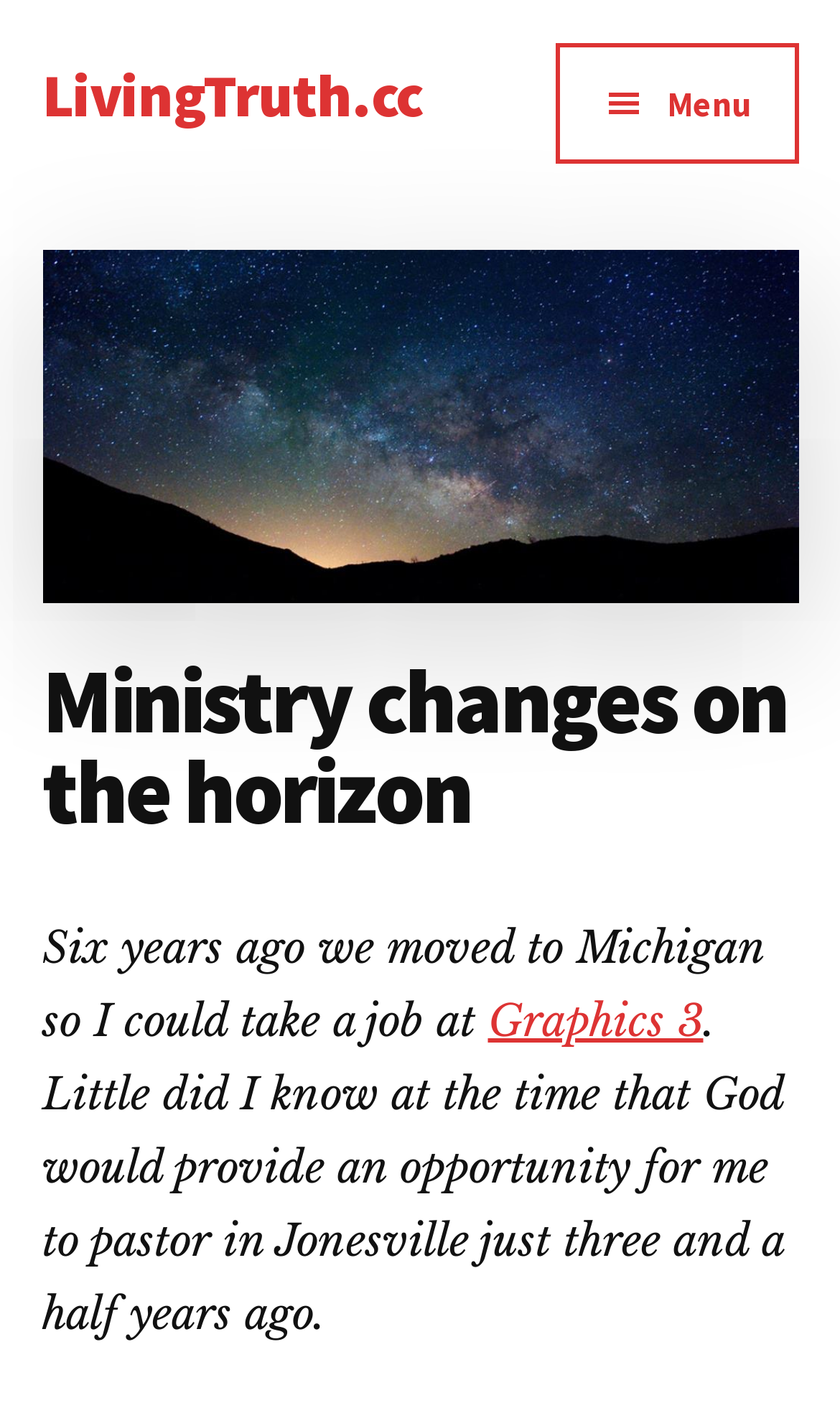Based on what you see in the screenshot, provide a thorough answer to this question: What is the name of the graphics mentioned in the text?

I found the name of the graphics by looking at the link element with the text 'Graphics 3' which is located in the middle of the webpage, indicating it is the name of the graphics mentioned in the text.